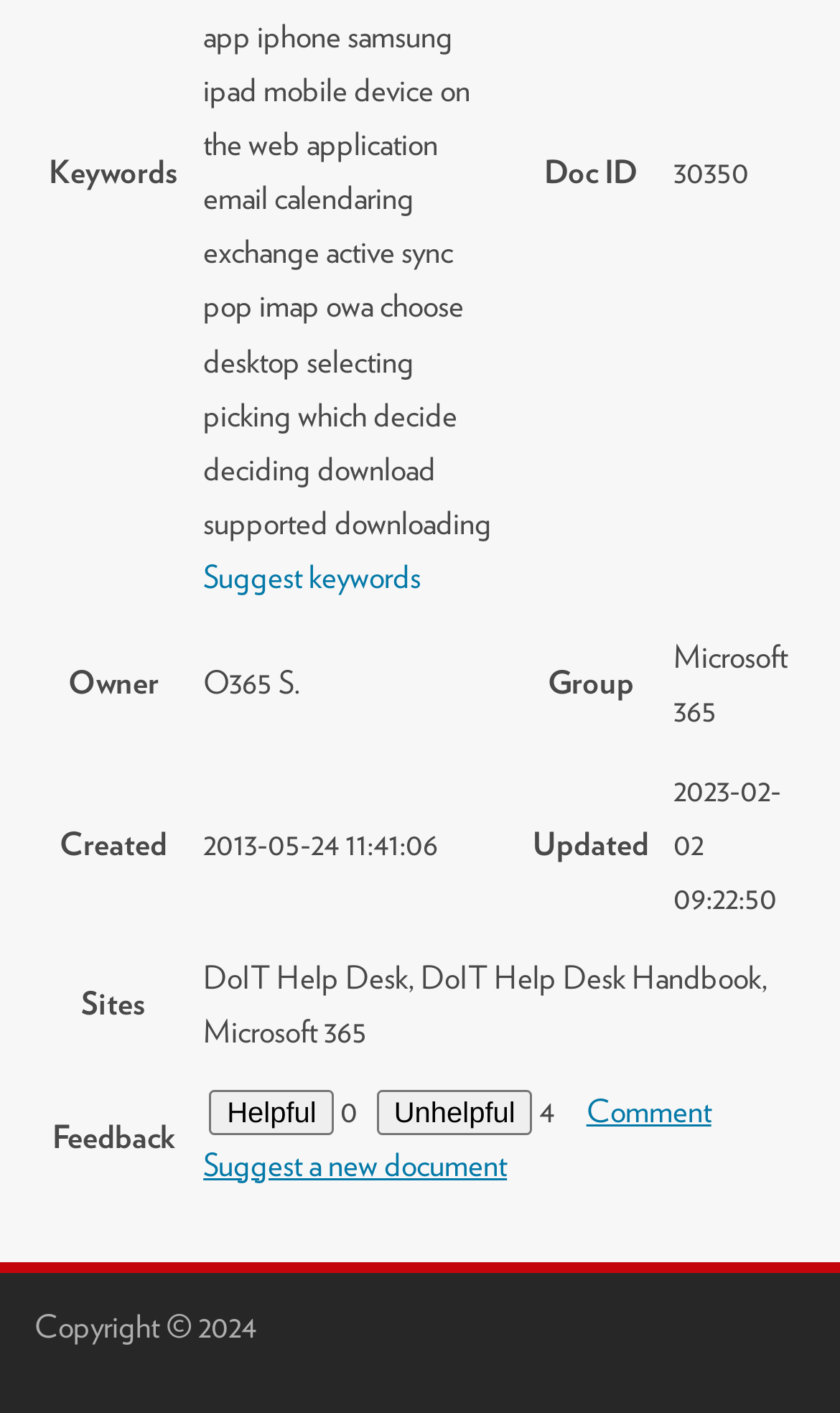Using the provided element description "Suggest keywords", determine the bounding box coordinates of the UI element.

[0.242, 0.395, 0.501, 0.422]